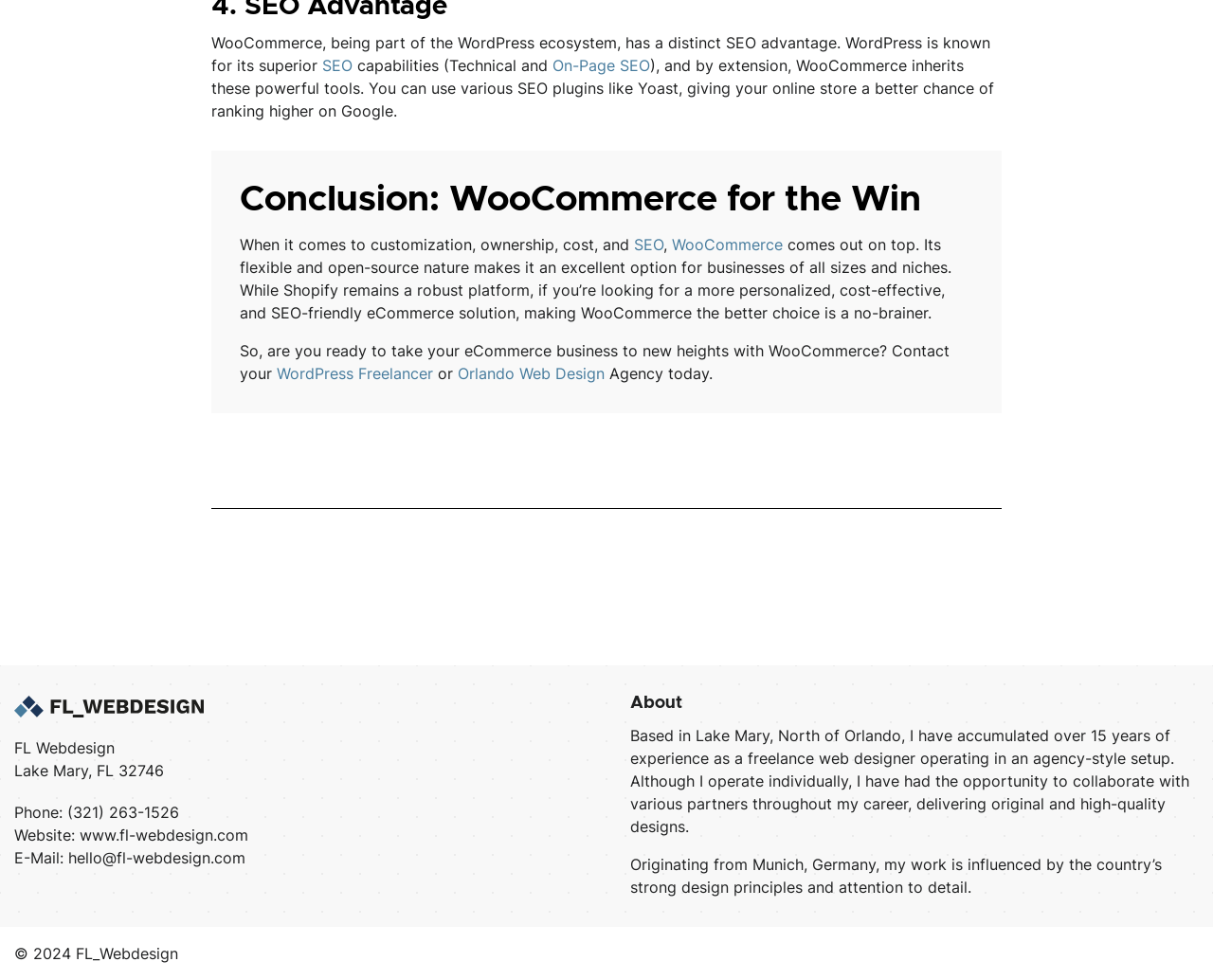What is the location of the web design agency?
Please provide a single word or phrase answer based on the image.

Lake Mary, North of Orlando